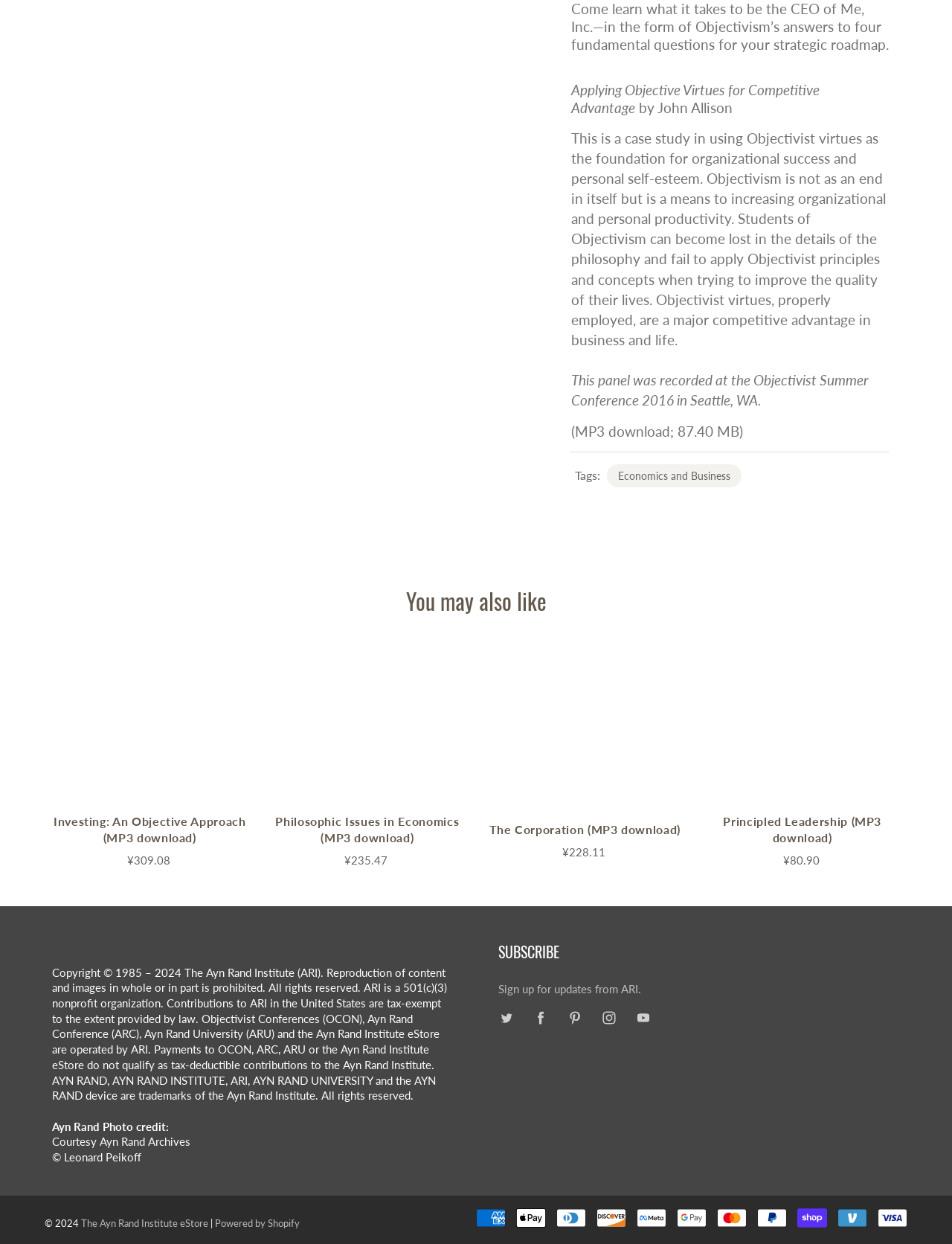Find the bounding box of the UI element described as follows: "Economics and Business".

[0.637, 0.373, 0.779, 0.392]